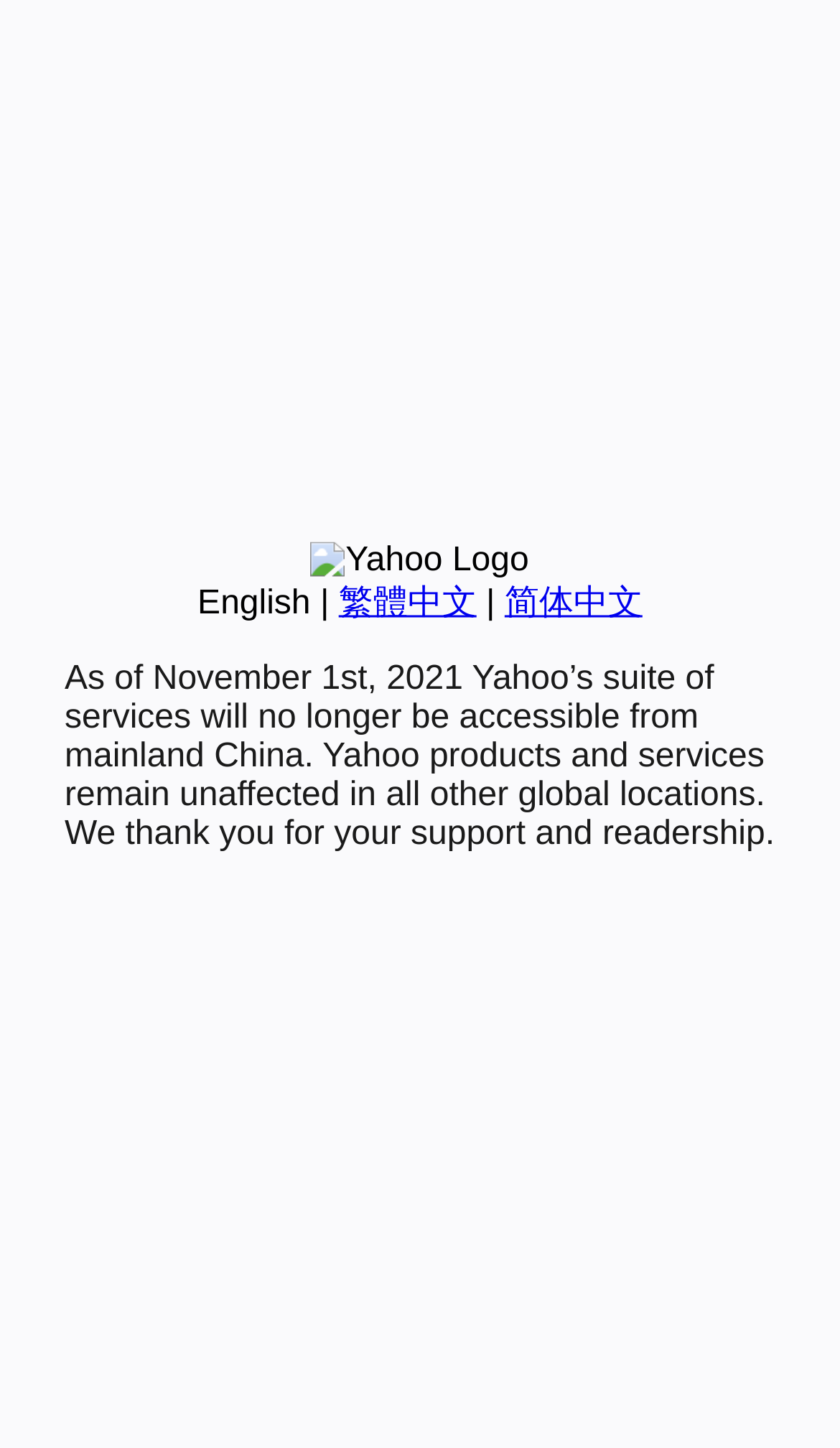Mark the bounding box of the element that matches the following description: "Powered by Cookiebot by Usercentrics".

None